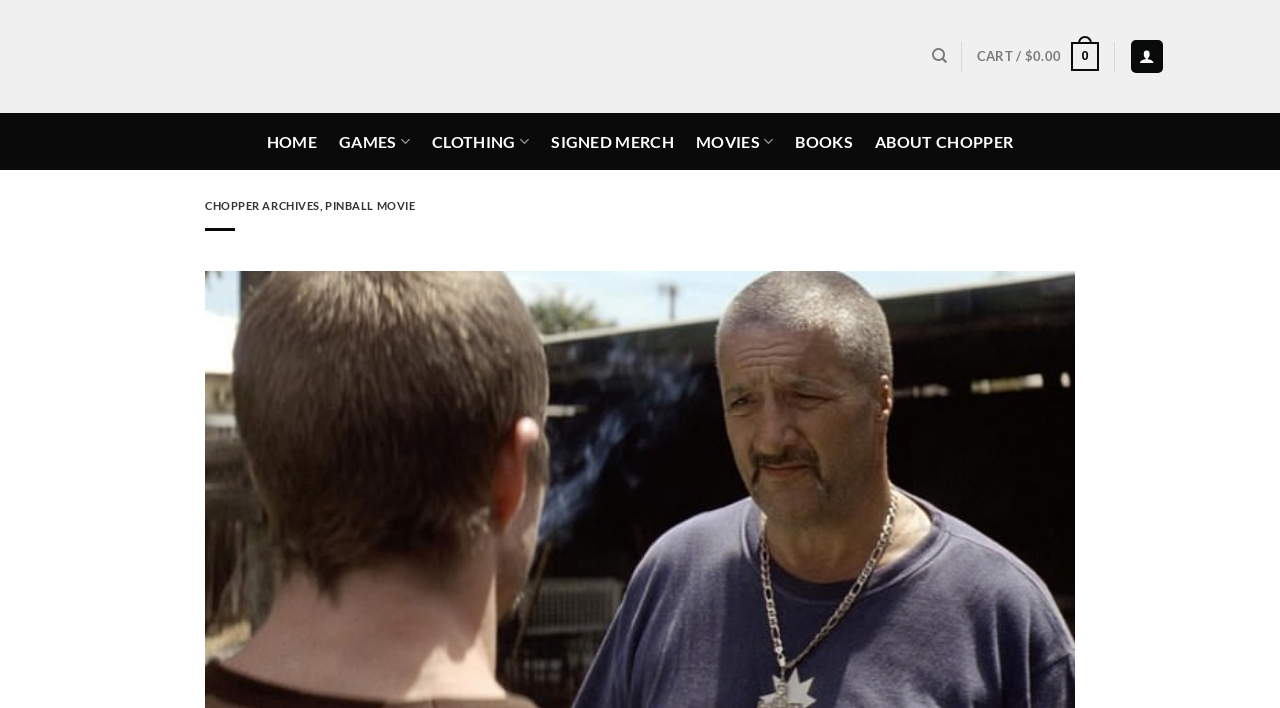Show the bounding box coordinates for the HTML element described as: "Signed Merch".

[0.431, 0.174, 0.527, 0.225]